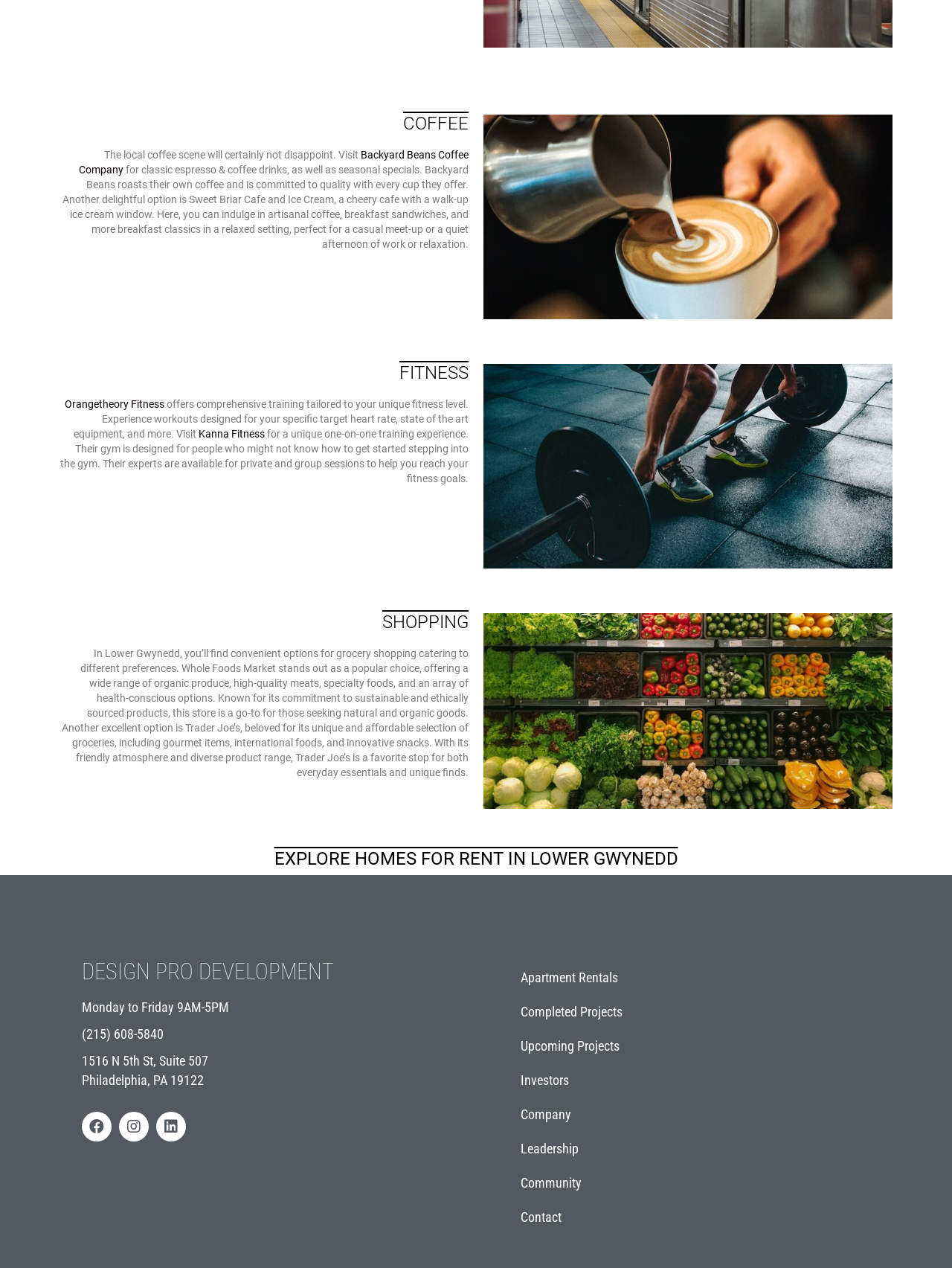Please find the bounding box coordinates of the element's region to be clicked to carry out this instruction: "Visit Backyard Beans Coffee Company".

[0.083, 0.117, 0.492, 0.138]